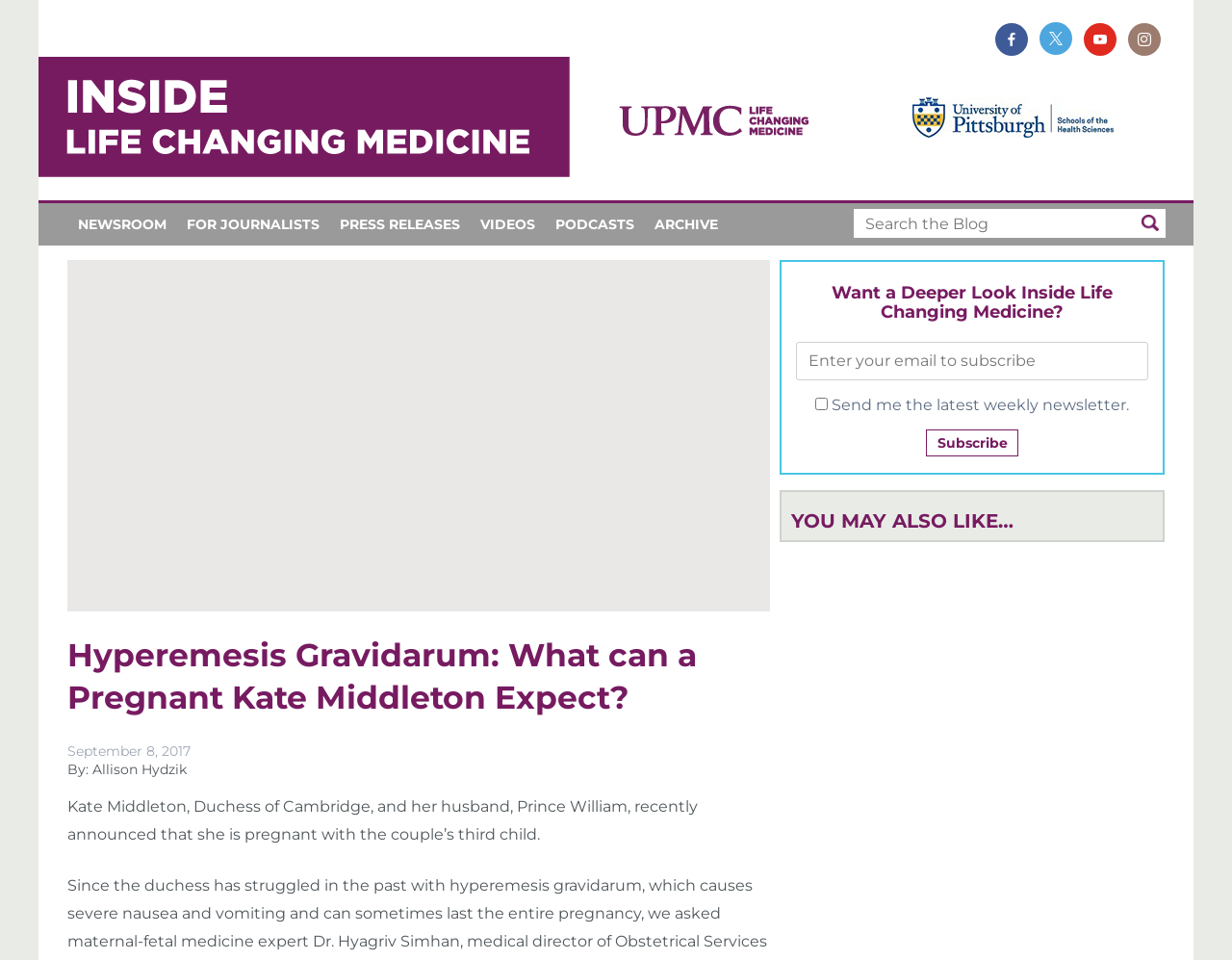What is the topic of the blog post?
Refer to the image and provide a detailed answer to the question.

I determined the topic of the blog post by looking at the heading 'Hyperemesis Gravidarum: What can a Pregnant Kate Middleton Expect?' which is a prominent element on the webpage.